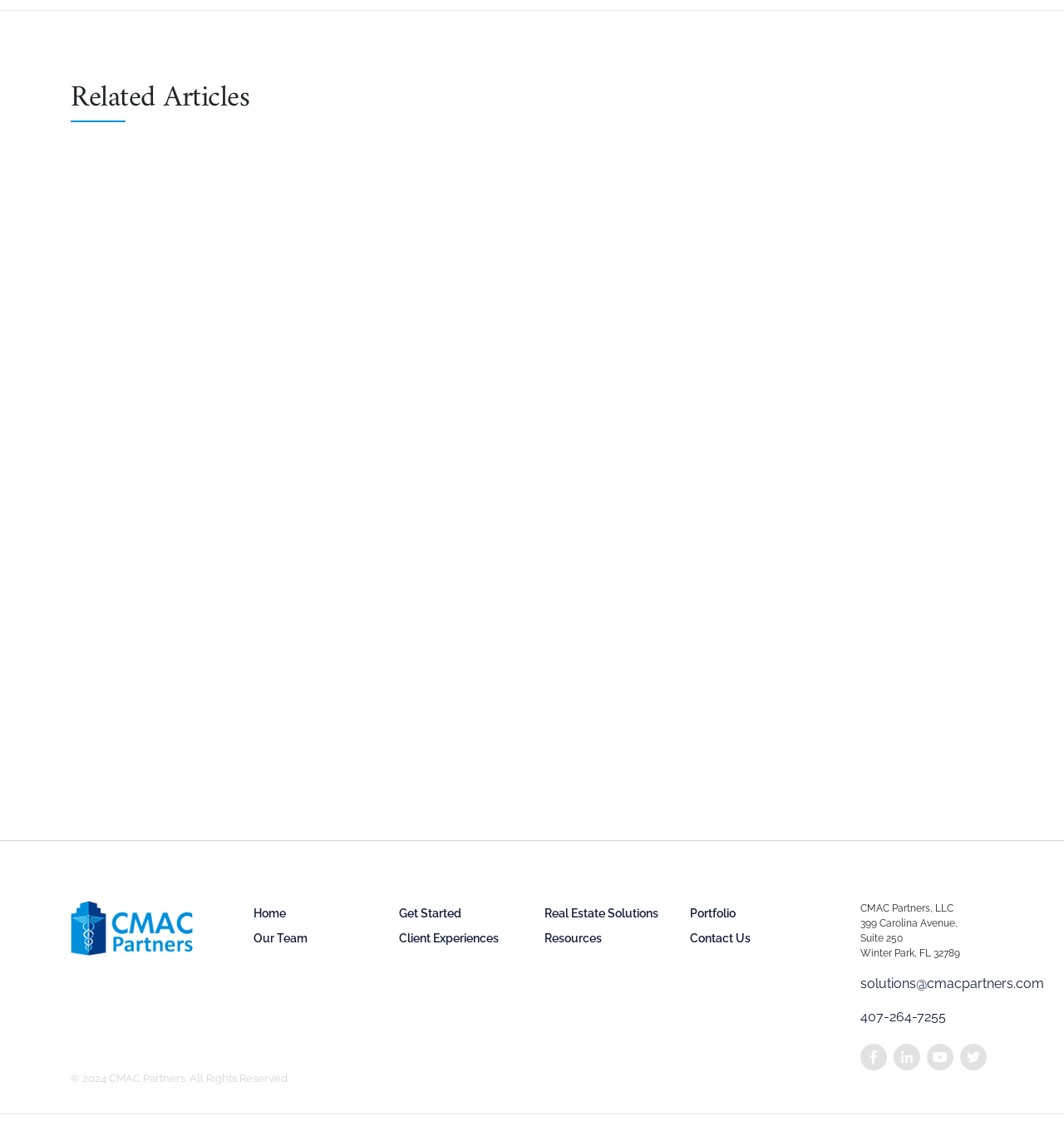Please study the image and answer the question comprehensively:
What is the company name at the bottom of the page?

The company name is located at coordinates [0.809, 0.791, 0.896, 0.801] and is a StaticText element with the text 'CMAC Partners, LLC'.